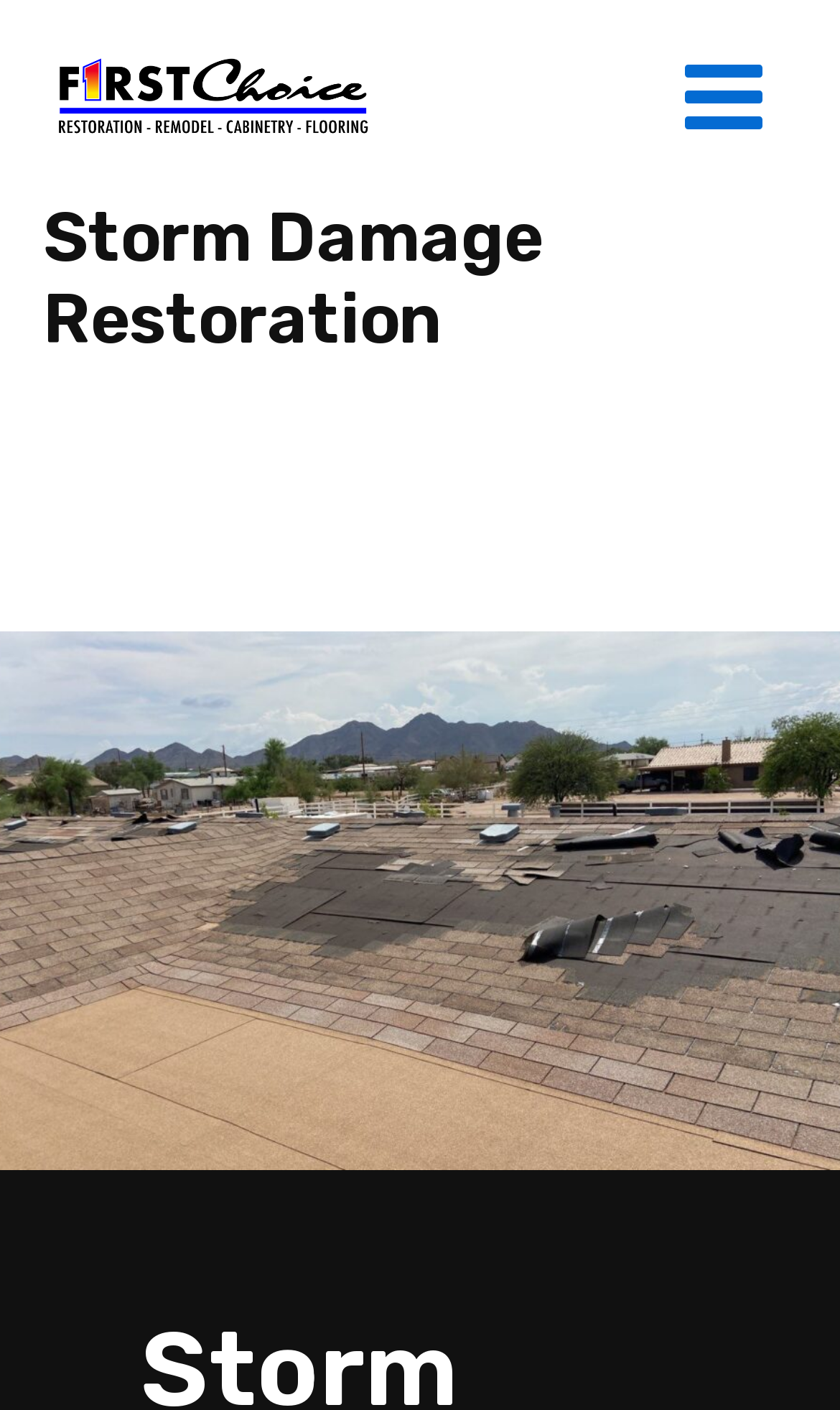Give the bounding box coordinates for this UI element: "Main Menu". The coordinates should be four float numbers between 0 and 1, arranged as [left, top, right, bottom].

[0.776, 0.018, 0.949, 0.121]